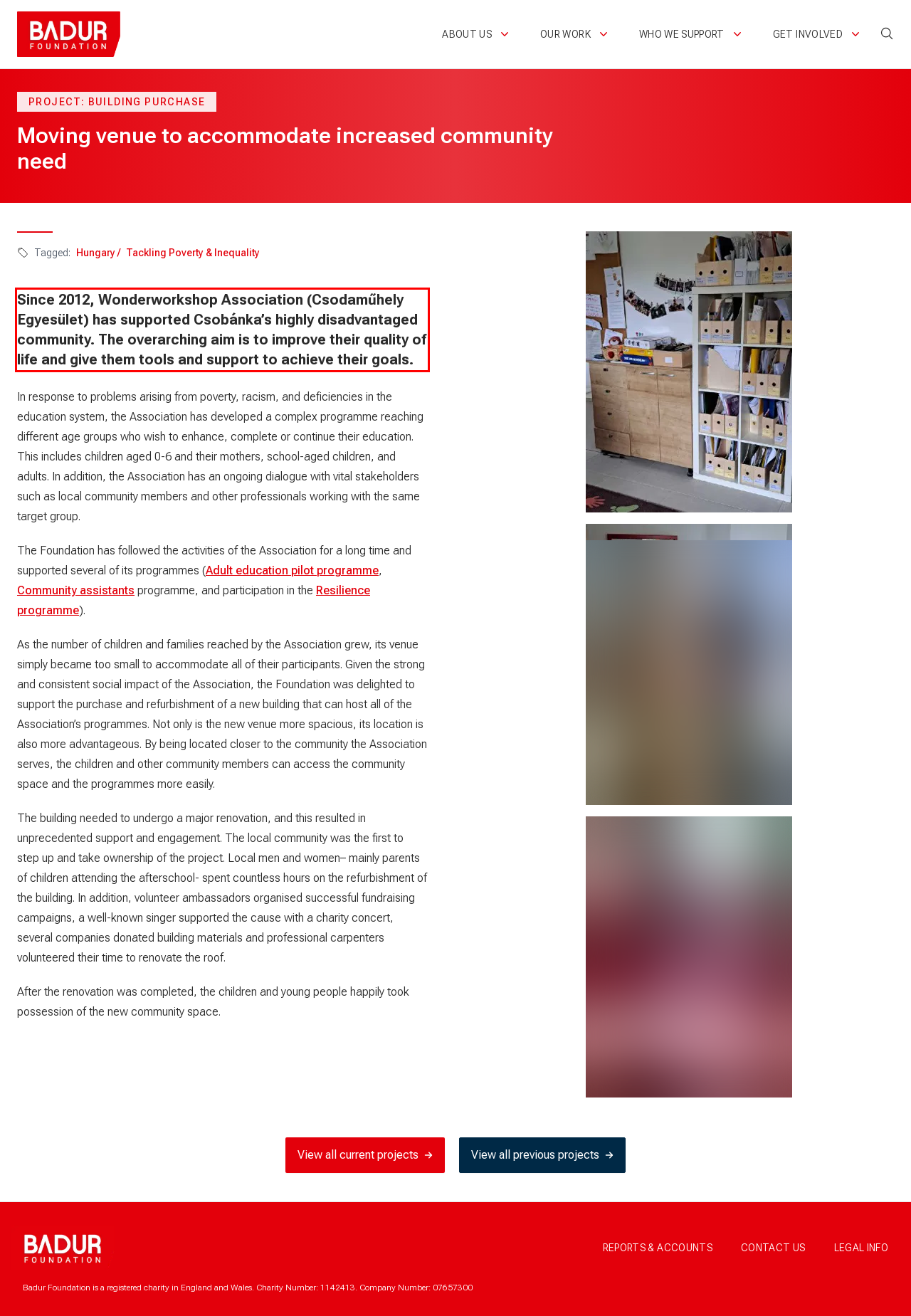Given a webpage screenshot, identify the text inside the red bounding box using OCR and extract it.

Since 2012, Wonderworkshop Association (Csodaműhely Egyesület) has supported Csobánka’s highly disadvantaged community. The overarching aim is to improve their quality of life and give them tools and support to achieve their goals.